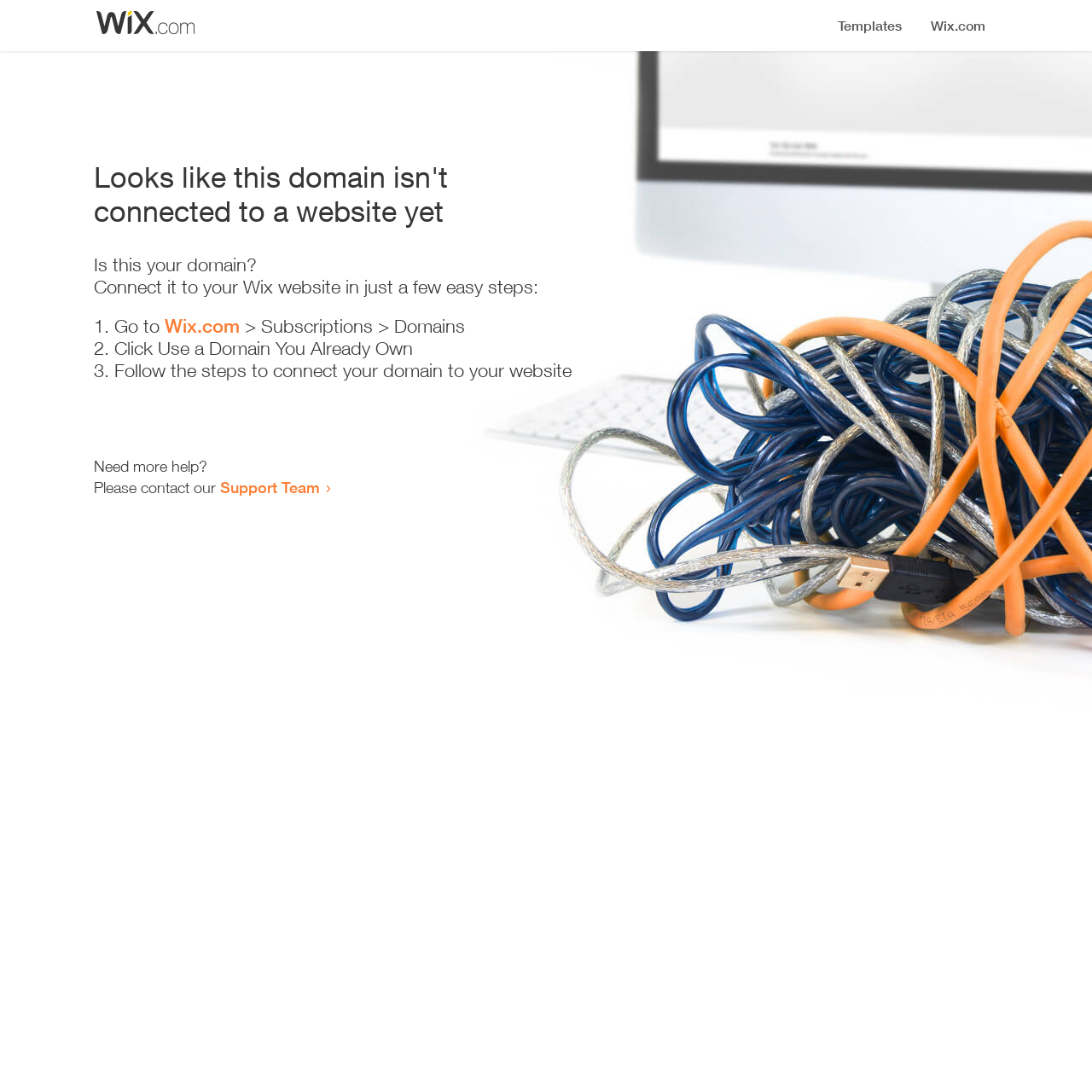What is the current status of the domain?
Look at the image and provide a detailed response to the question.

Based on the heading 'Looks like this domain isn't connected to a website yet', it is clear that the domain is not currently connected to a website.